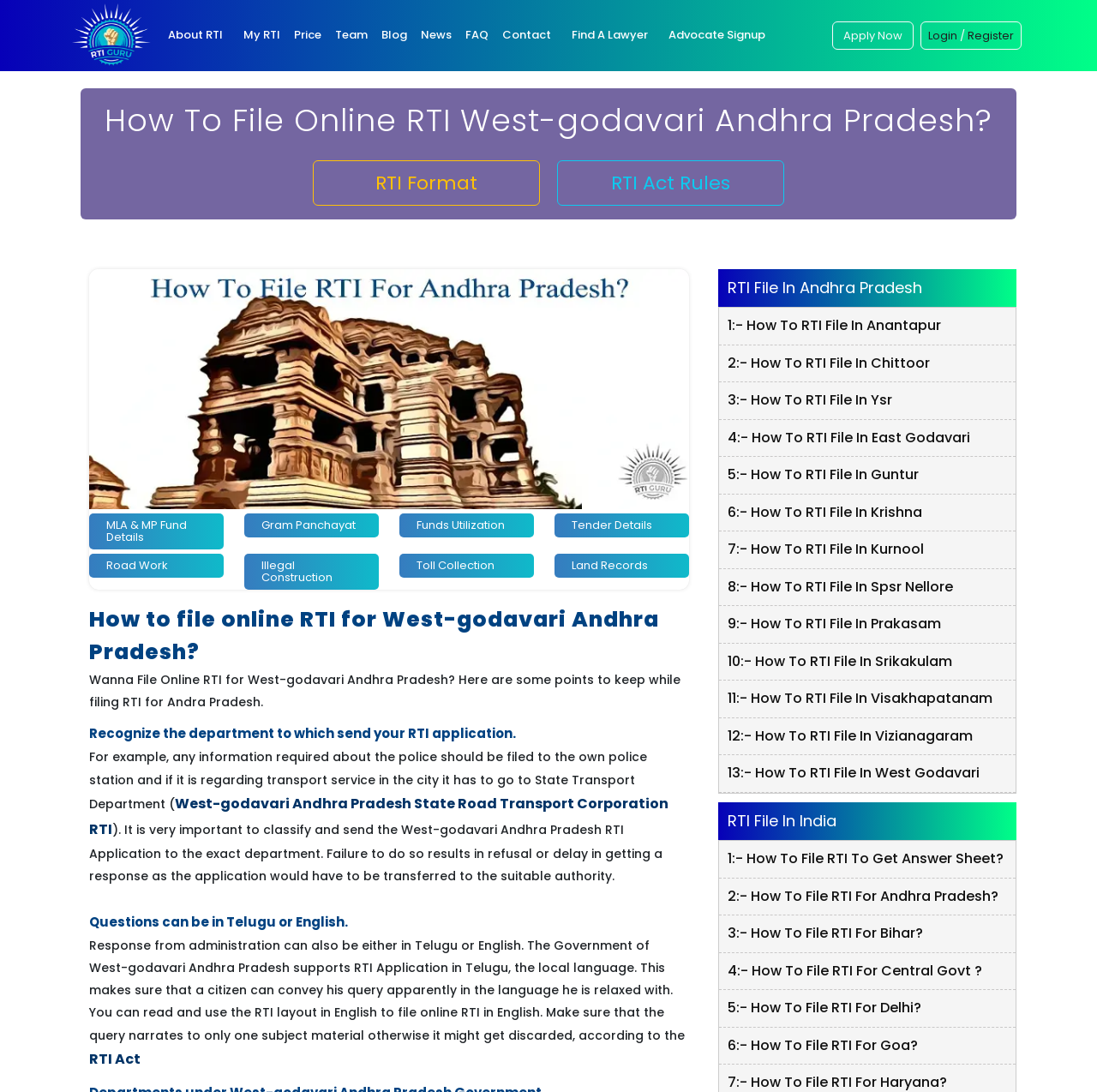Find and indicate the bounding box coordinates of the region you should select to follow the given instruction: "Click on 'Services'".

None